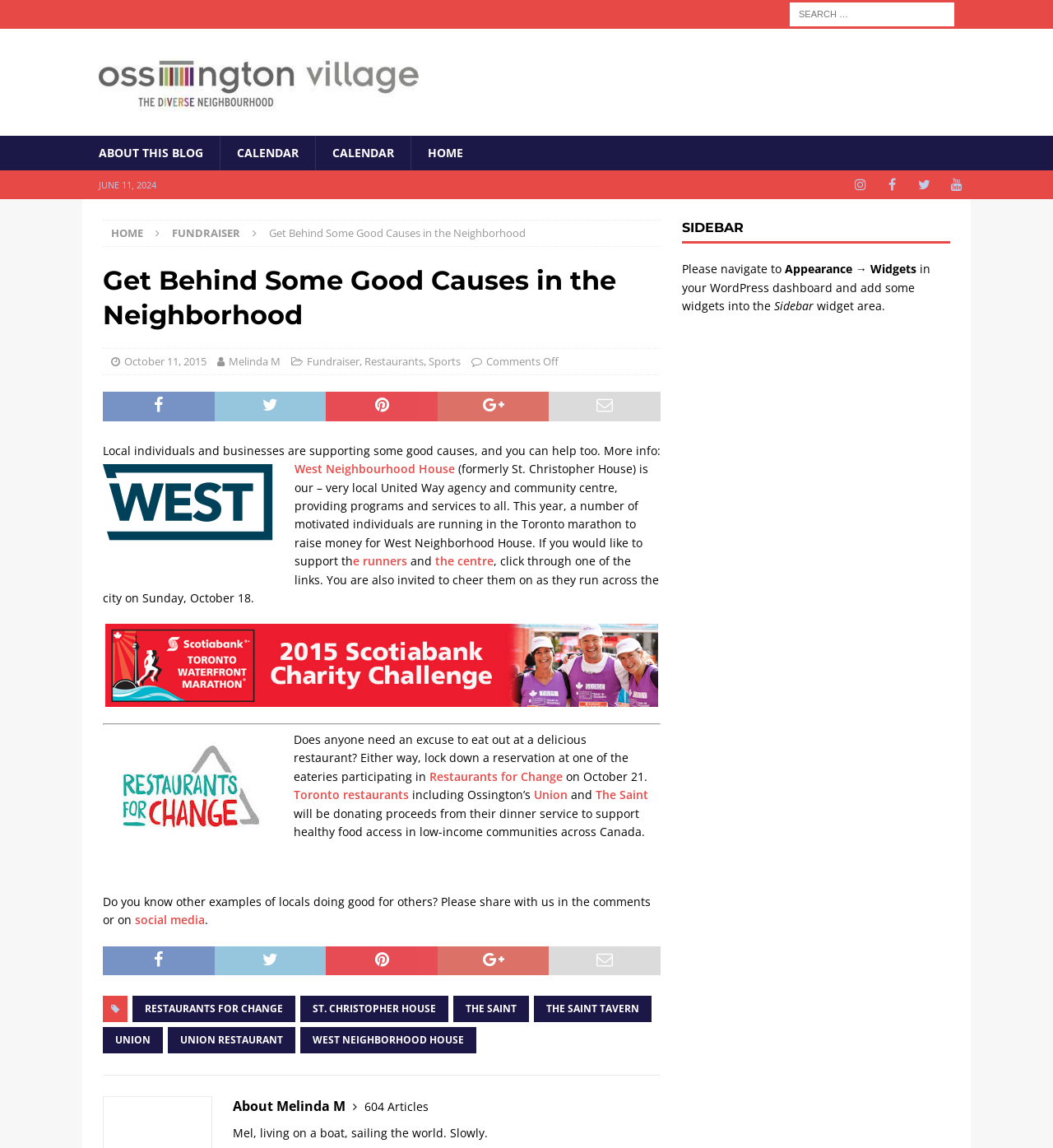Provide a single word or phrase answer to the question: 
What is the name of the blog?

Ossington Village